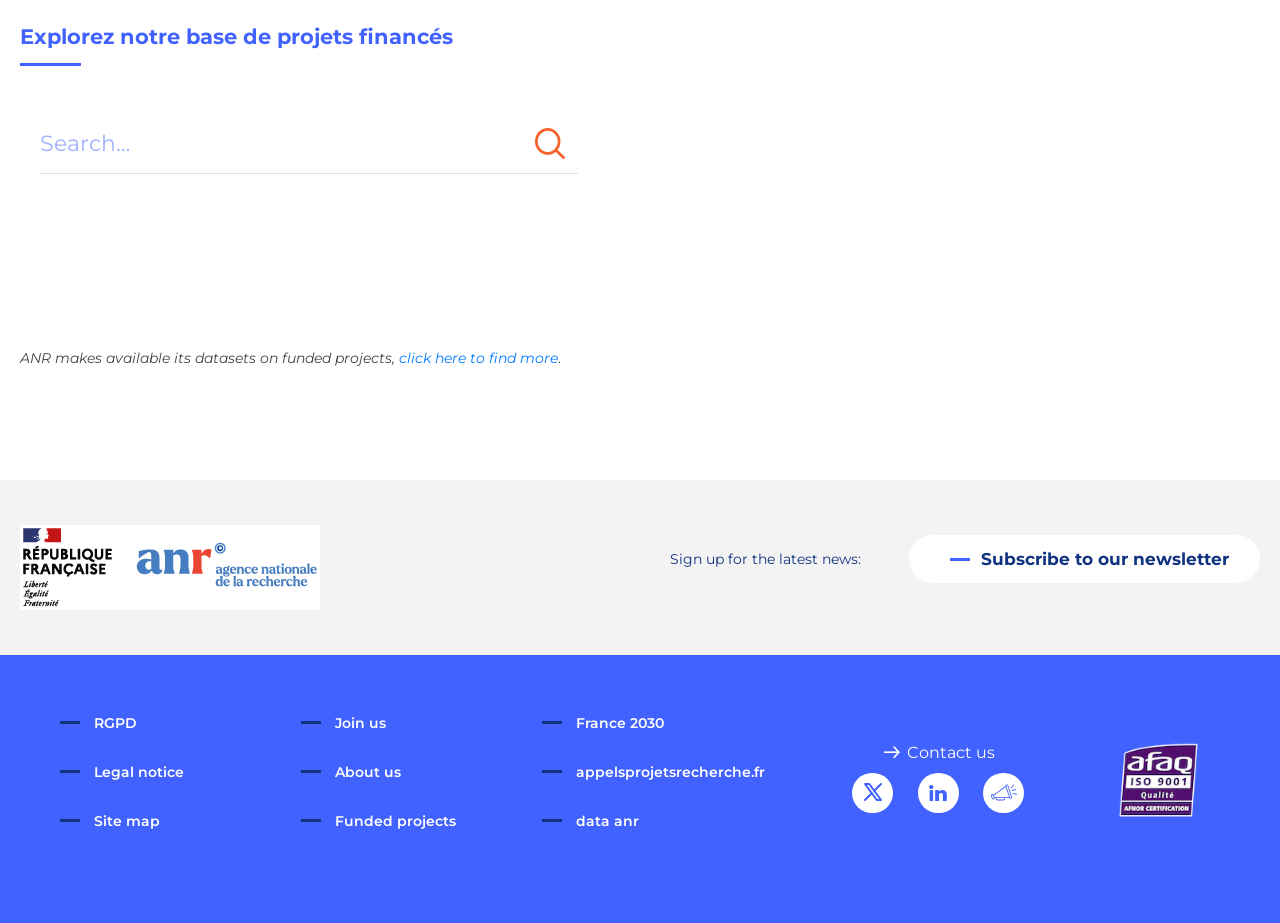Highlight the bounding box coordinates of the element you need to click to perform the following instruction: "Click the 'GET INVOLVED' link."

None